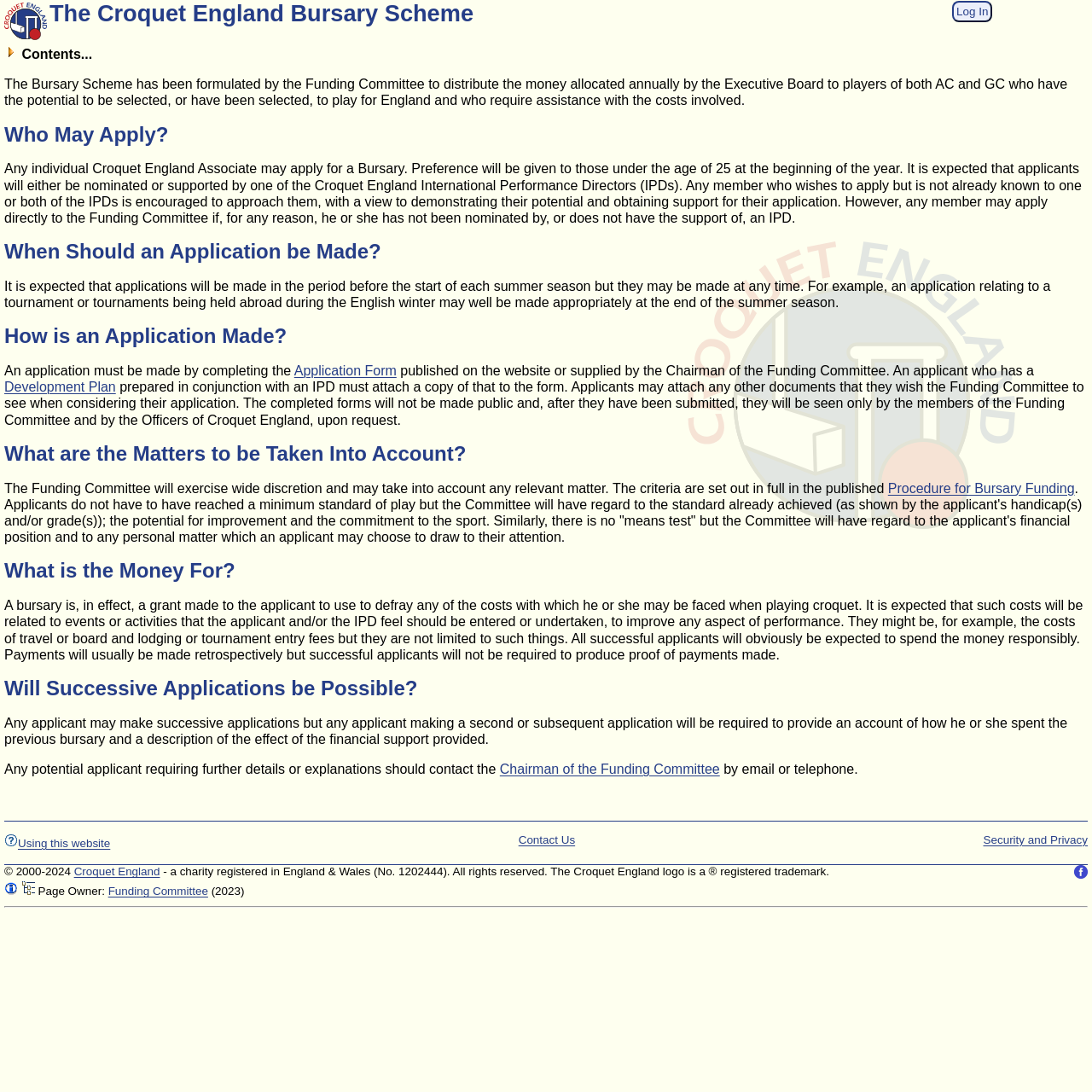Find and indicate the bounding box coordinates of the region you should select to follow the given instruction: "Contact the Chairman of the Funding Committee".

[0.458, 0.698, 0.659, 0.711]